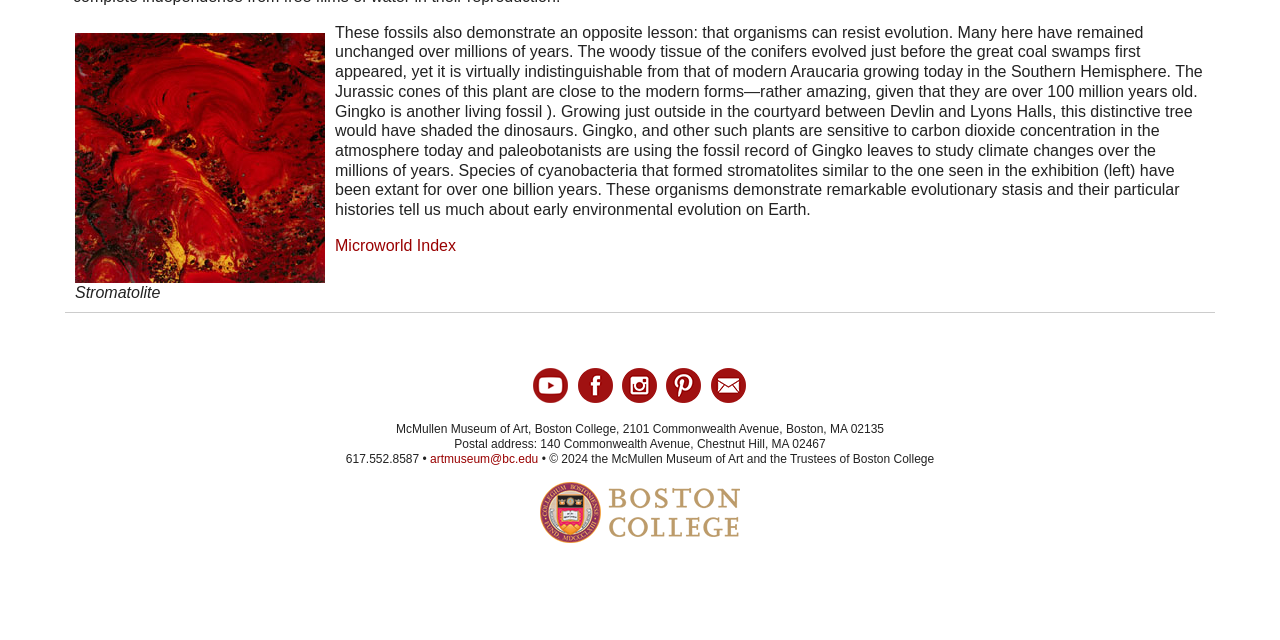Bounding box coordinates are to be given in the format (top-left x, top-left y, bottom-right x, bottom-right y). All values must be floating point numbers between 0 and 1. Provide the bounding box coordinate for the UI element described as: alt="email announcement list"

[0.554, 0.588, 0.585, 0.615]